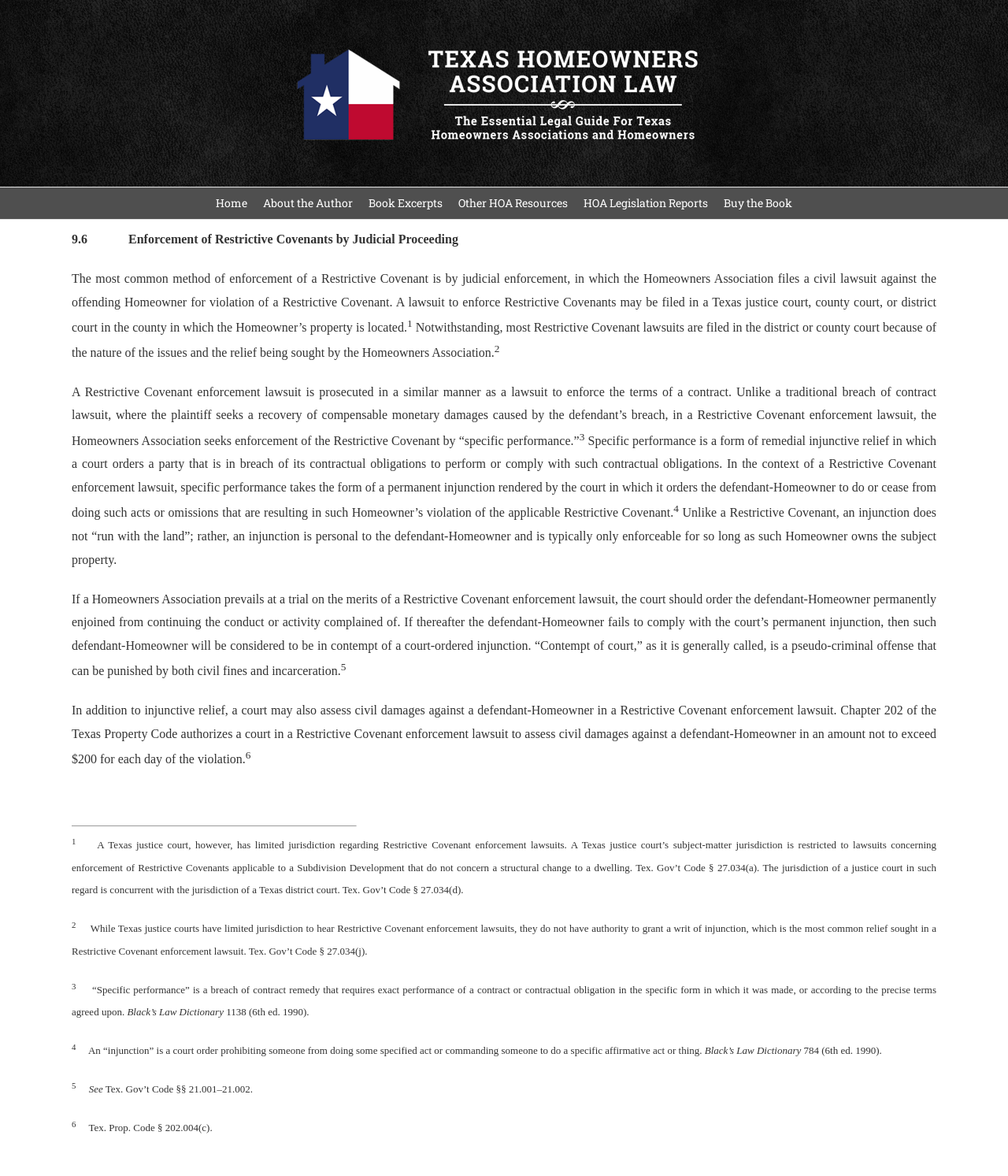Identify the bounding box coordinates of the clickable region required to complete the instruction: "Click the 'Buy the Book' link". The coordinates should be given as four float numbers within the range of 0 and 1, i.e., [left, top, right, bottom].

[0.718, 0.159, 0.786, 0.186]